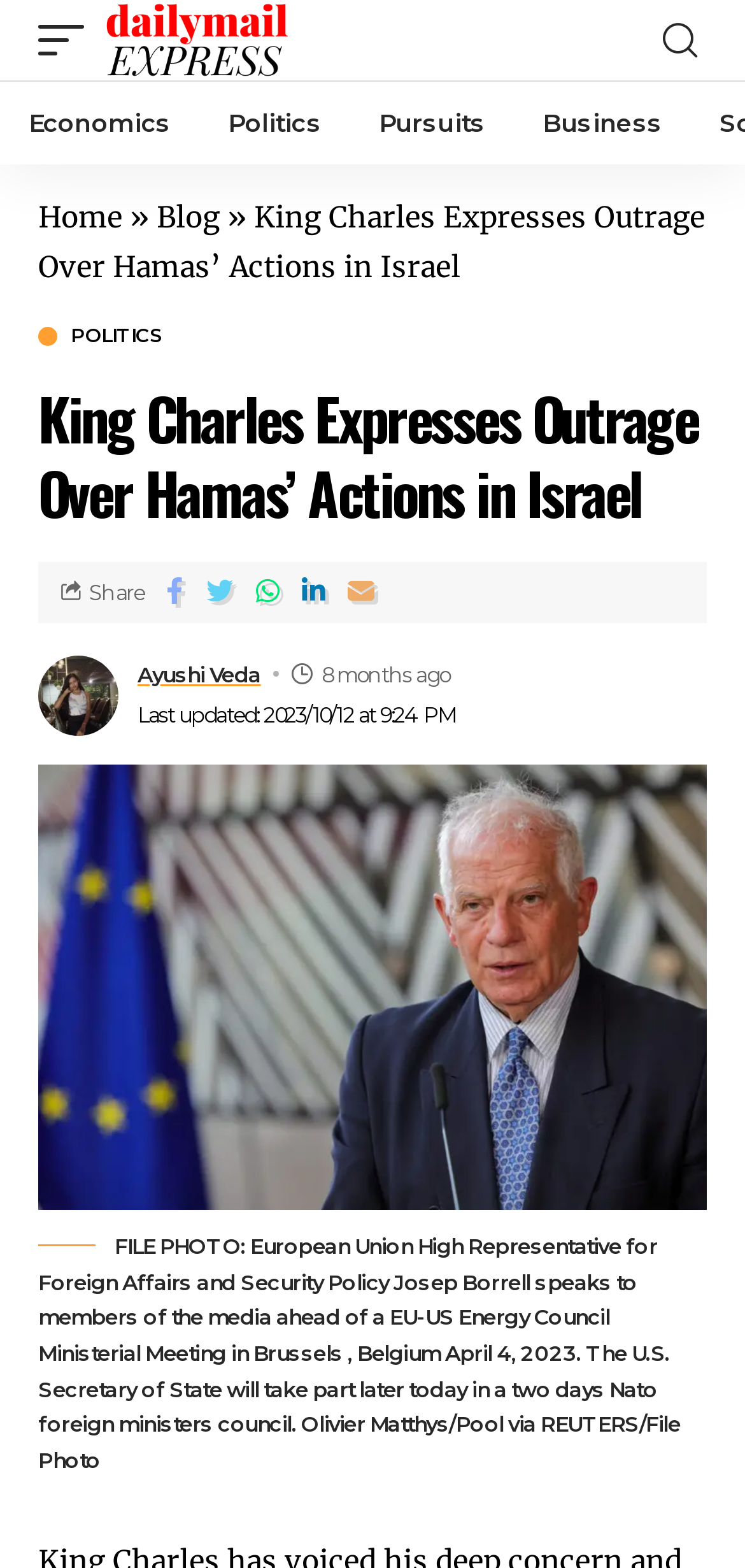Select the bounding box coordinates of the element I need to click to carry out the following instruction: "Read news from January 18, 2016".

None